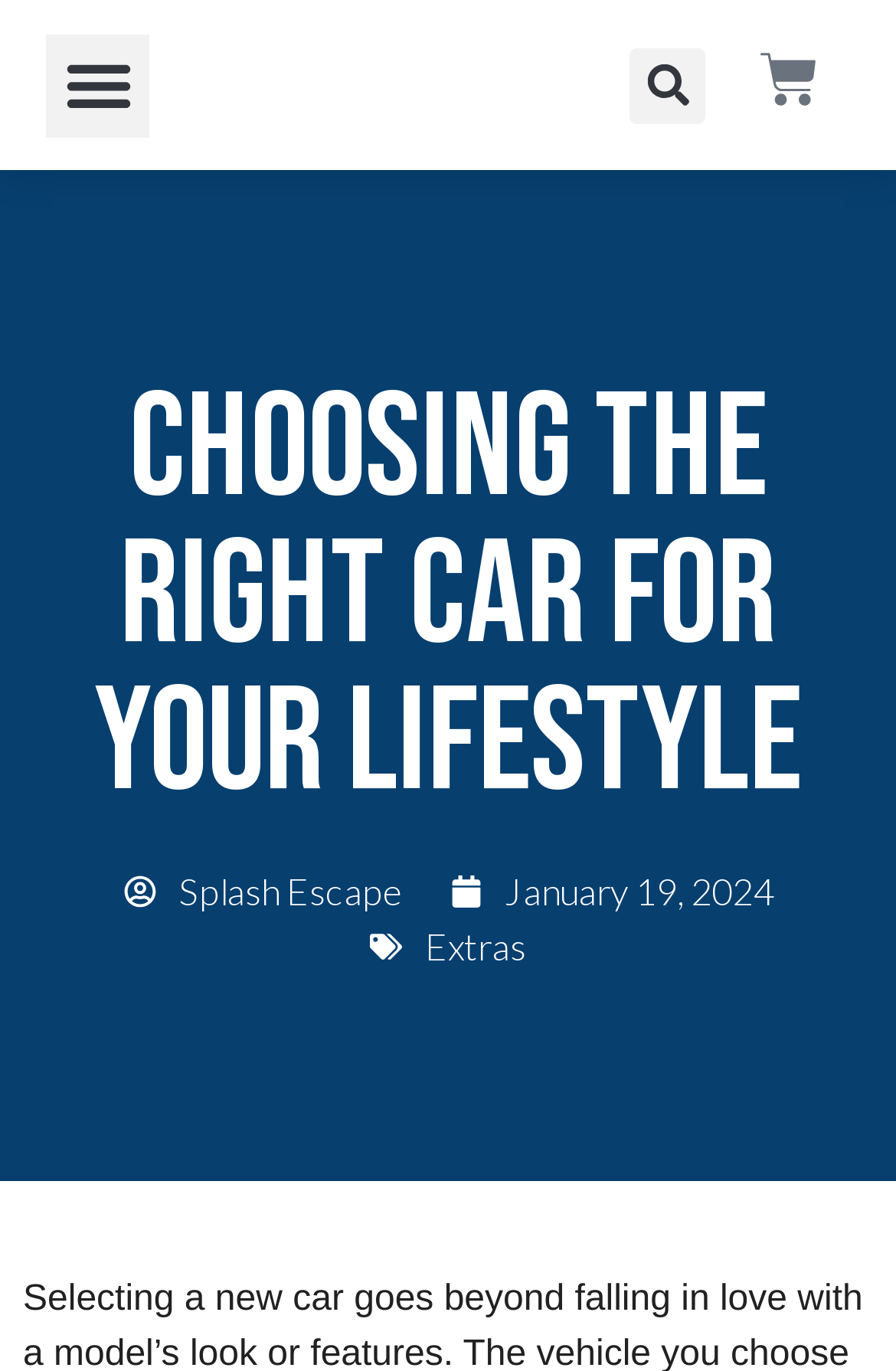What is the purpose of the search button?
Ensure your answer is thorough and detailed.

The search button is located at the top right corner of the webpage, and it is likely used to search for specific content or products within the website. This is inferred from the presence of a search input field and a 'Search' button next to it.